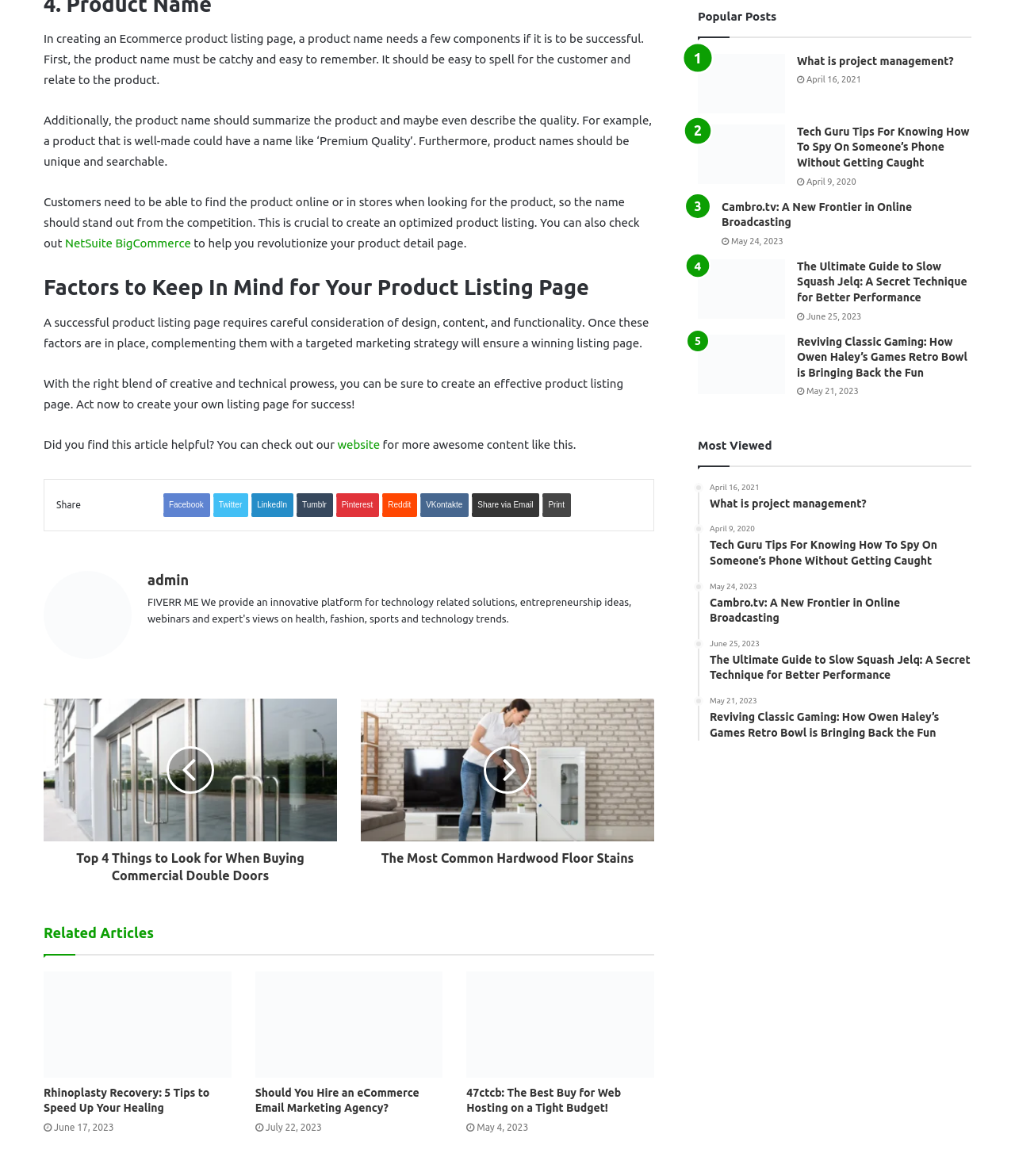Identify the bounding box of the HTML element described as: "alt="Photo of admin"".

[0.043, 0.552, 0.13, 0.562]